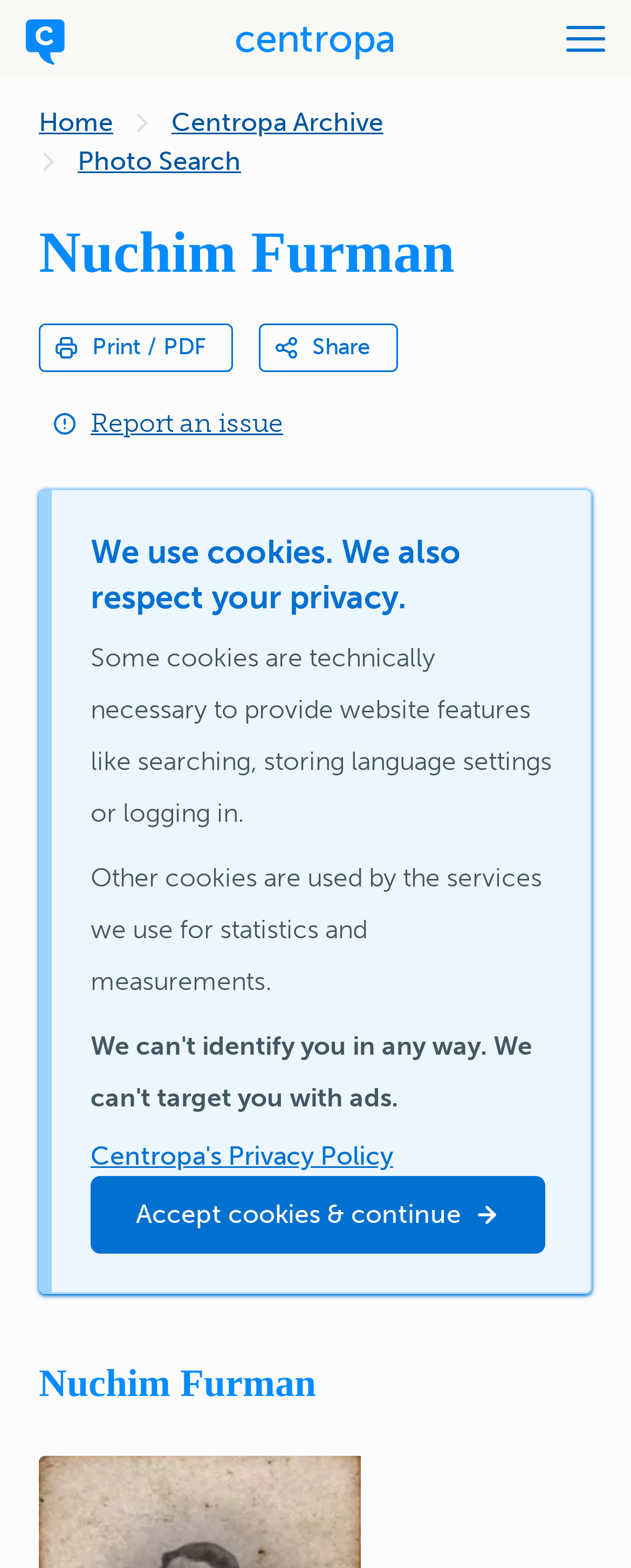Reply to the question with a single word or phrase:
What is the location where the picture was taken?

Moscow, Sretenka